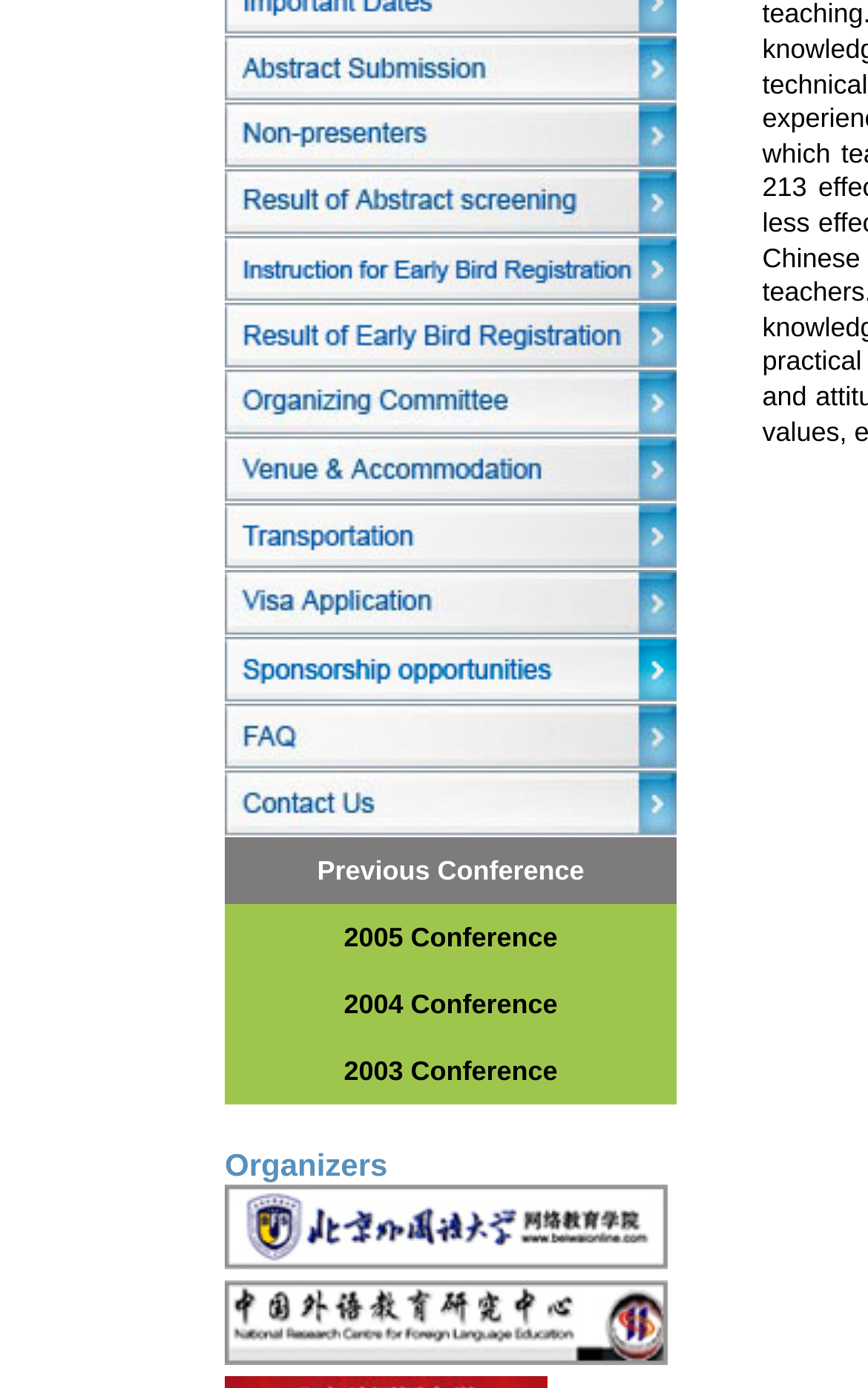Give the bounding box coordinates for the element described as: "2005 Conference".

[0.396, 0.664, 0.642, 0.687]